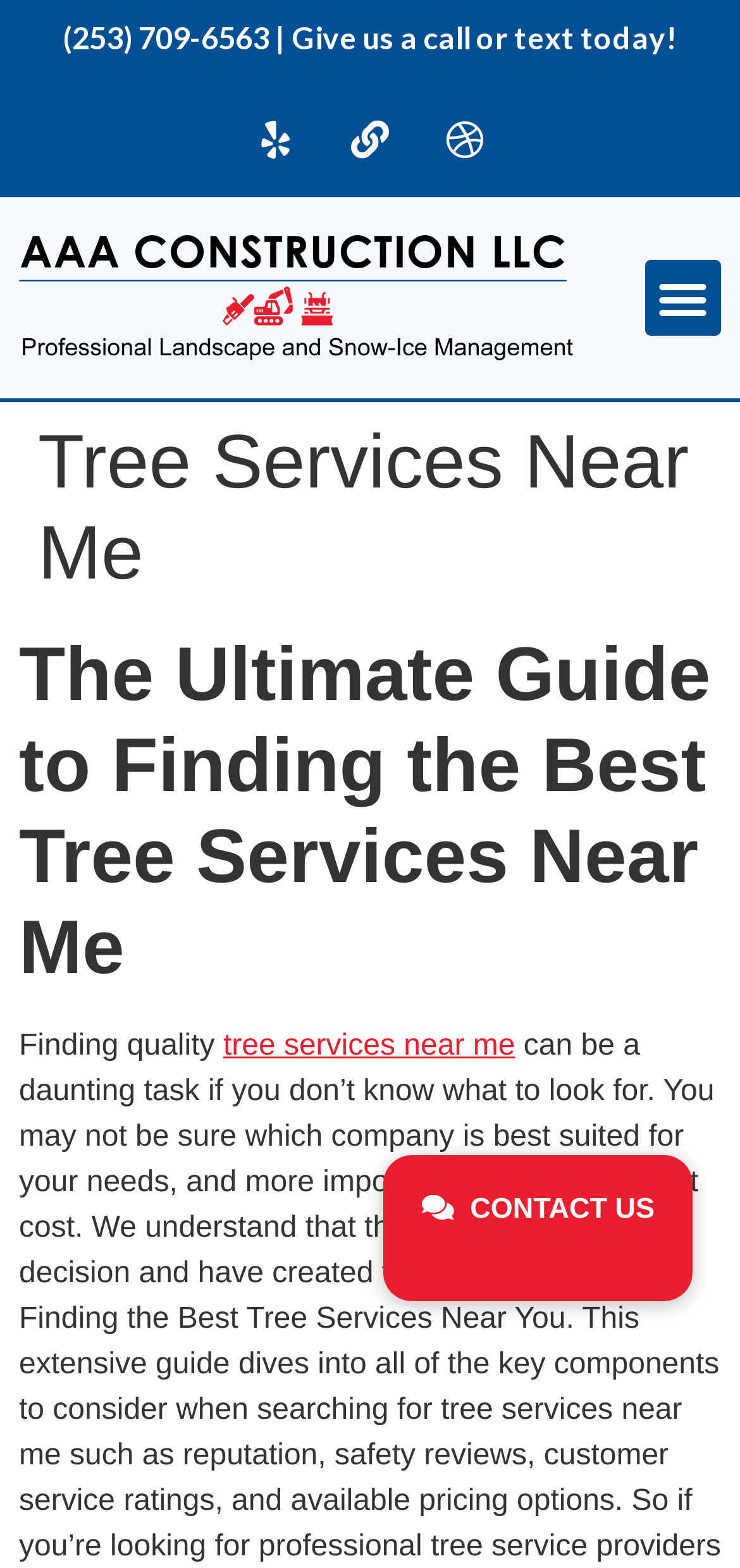Extract the heading text from the webpage.

Tree Services Near Me